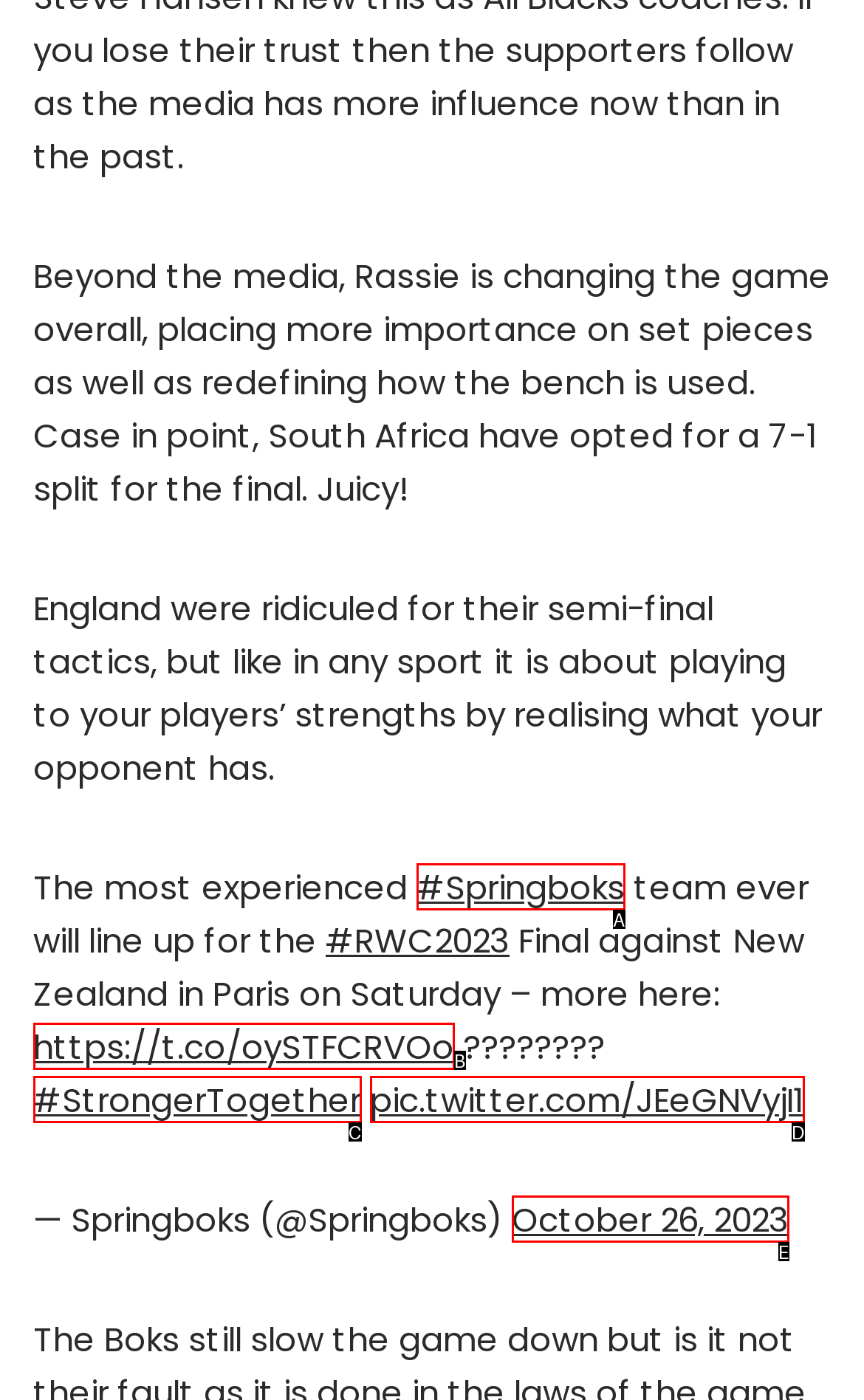Based on the description: October 26, 2023, identify the matching lettered UI element.
Answer by indicating the letter from the choices.

E